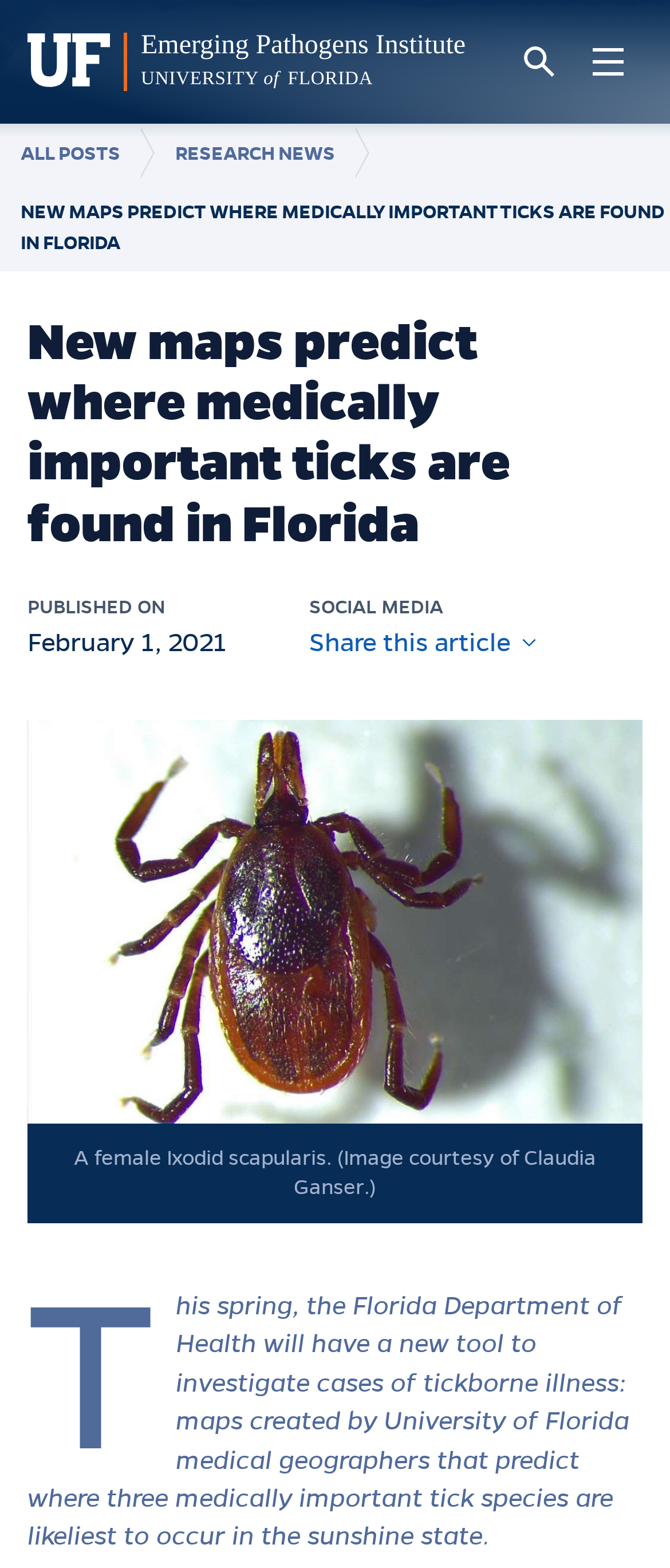Can you look at the image and give a comprehensive answer to the question:
What is the type of tick shown in the image?

I found the answer by looking at the figcaption element which is located below the image and has the text 'A female Ixodid scapularis. (Image courtesy of Claudia Ganser.)'.